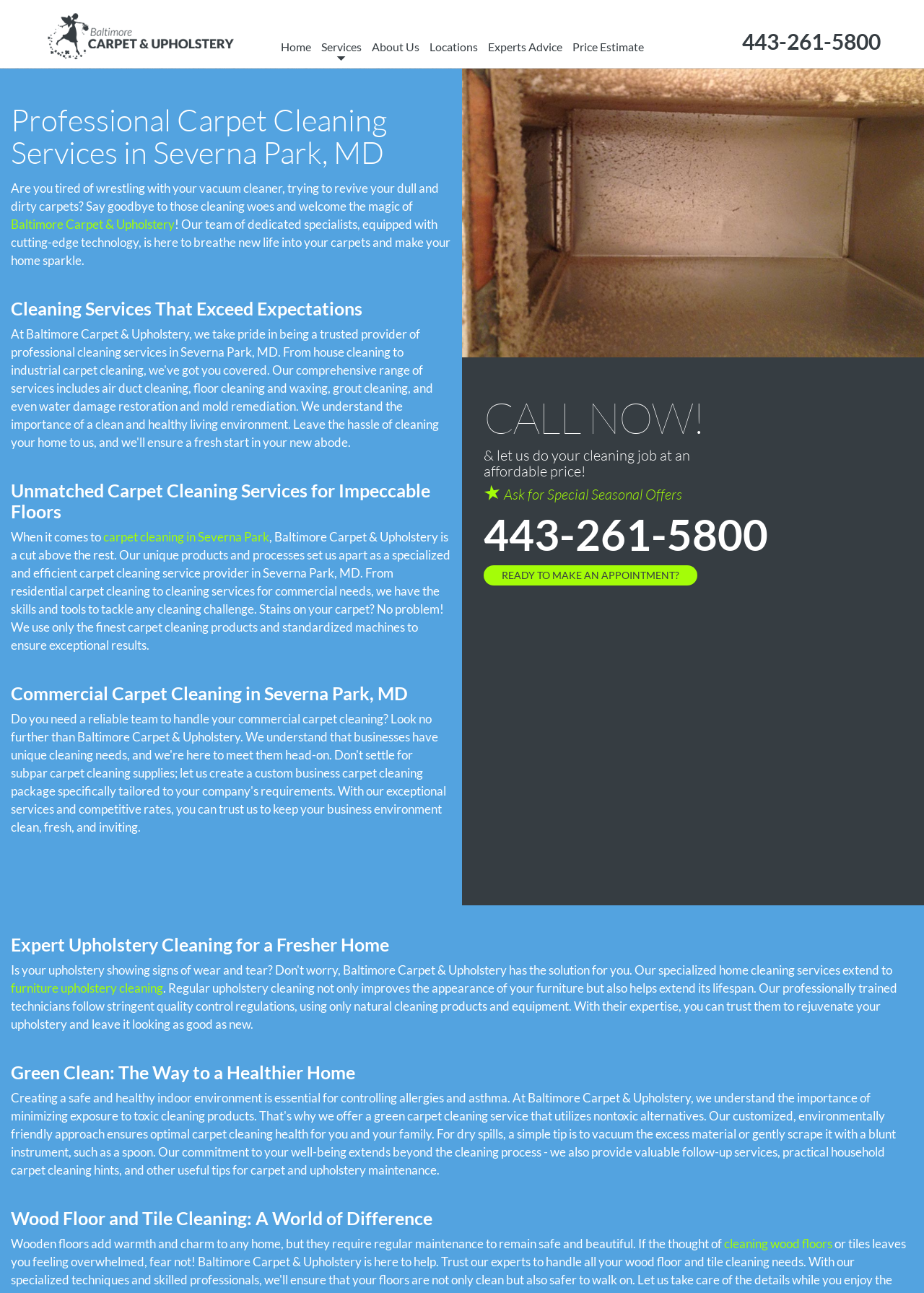Answer briefly with one word or phrase:
What type of products are used for carpet cleaning?

Natural cleaning products